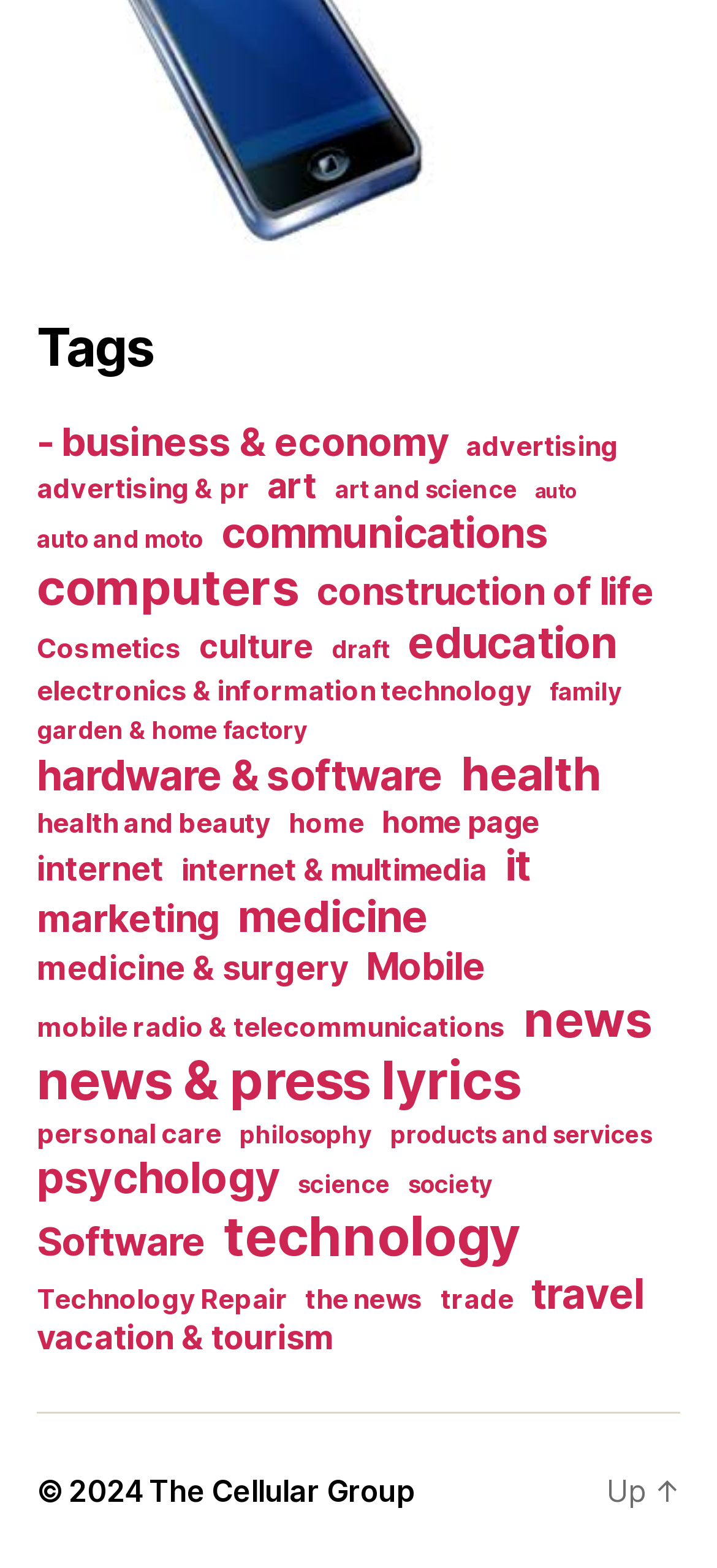What is the text at the bottom of the page?
Answer the question based on the image using a single word or a brief phrase.

© 2024